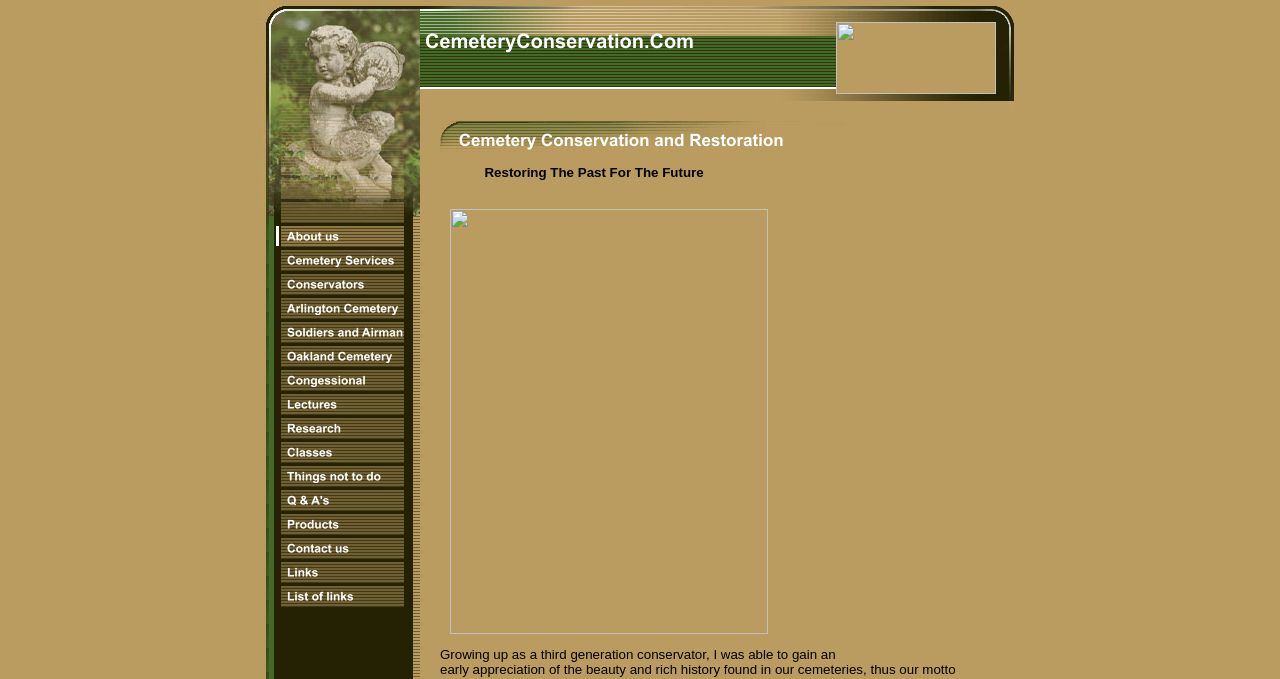Provide the bounding box coordinates for the specified HTML element described in this description: "alt="Arlington Cemetery" name="CM4all_24001"". The coordinates should be four float numbers ranging from 0 to 1, in the format [left, top, right, bottom].

[0.216, 0.454, 0.316, 0.476]